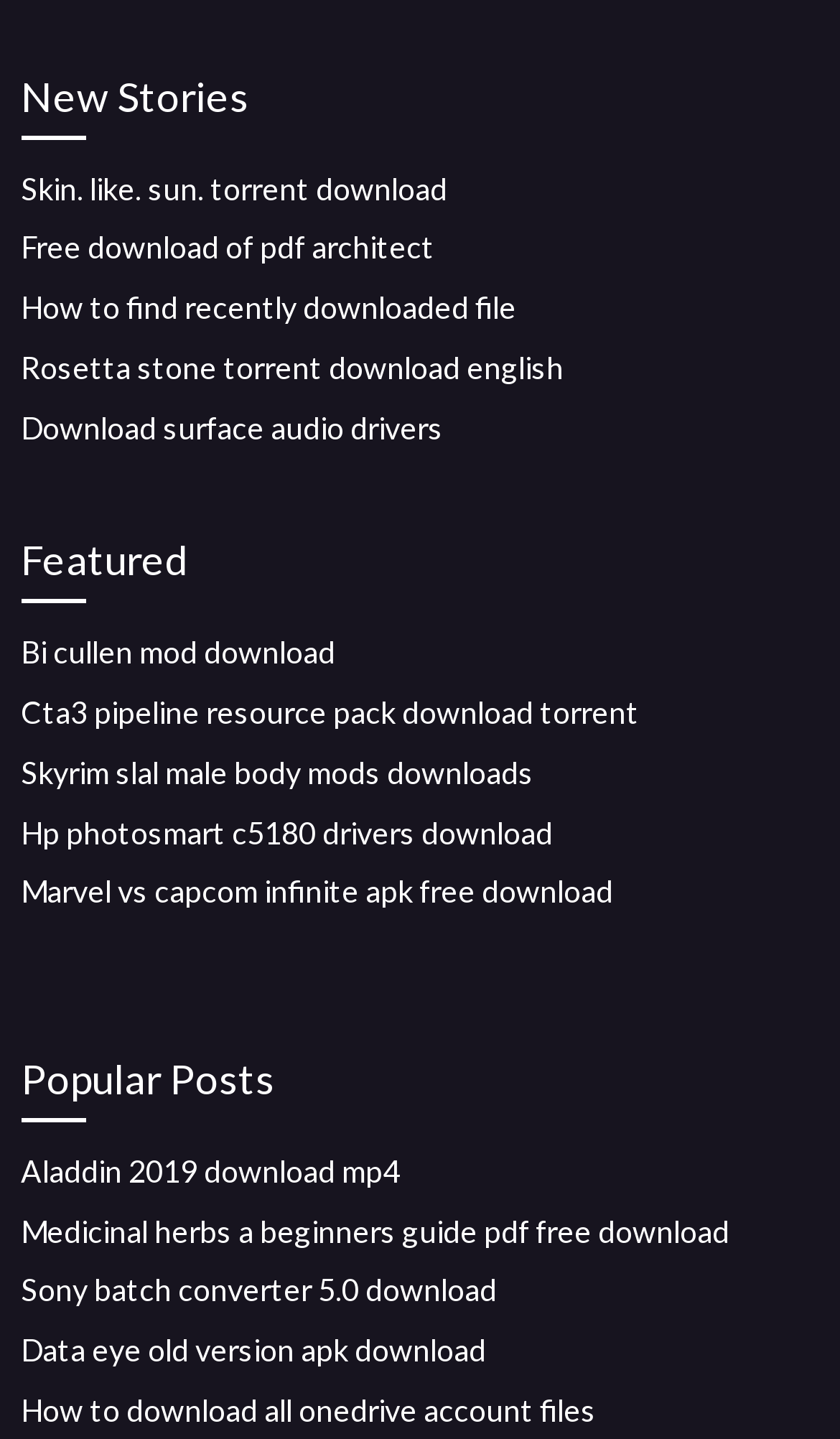What is the category of the first link?
Offer a detailed and exhaustive answer to the question.

The first link is categorized under 'New Stories' because it is located under the heading 'New Stories' which is the first heading on the webpage.